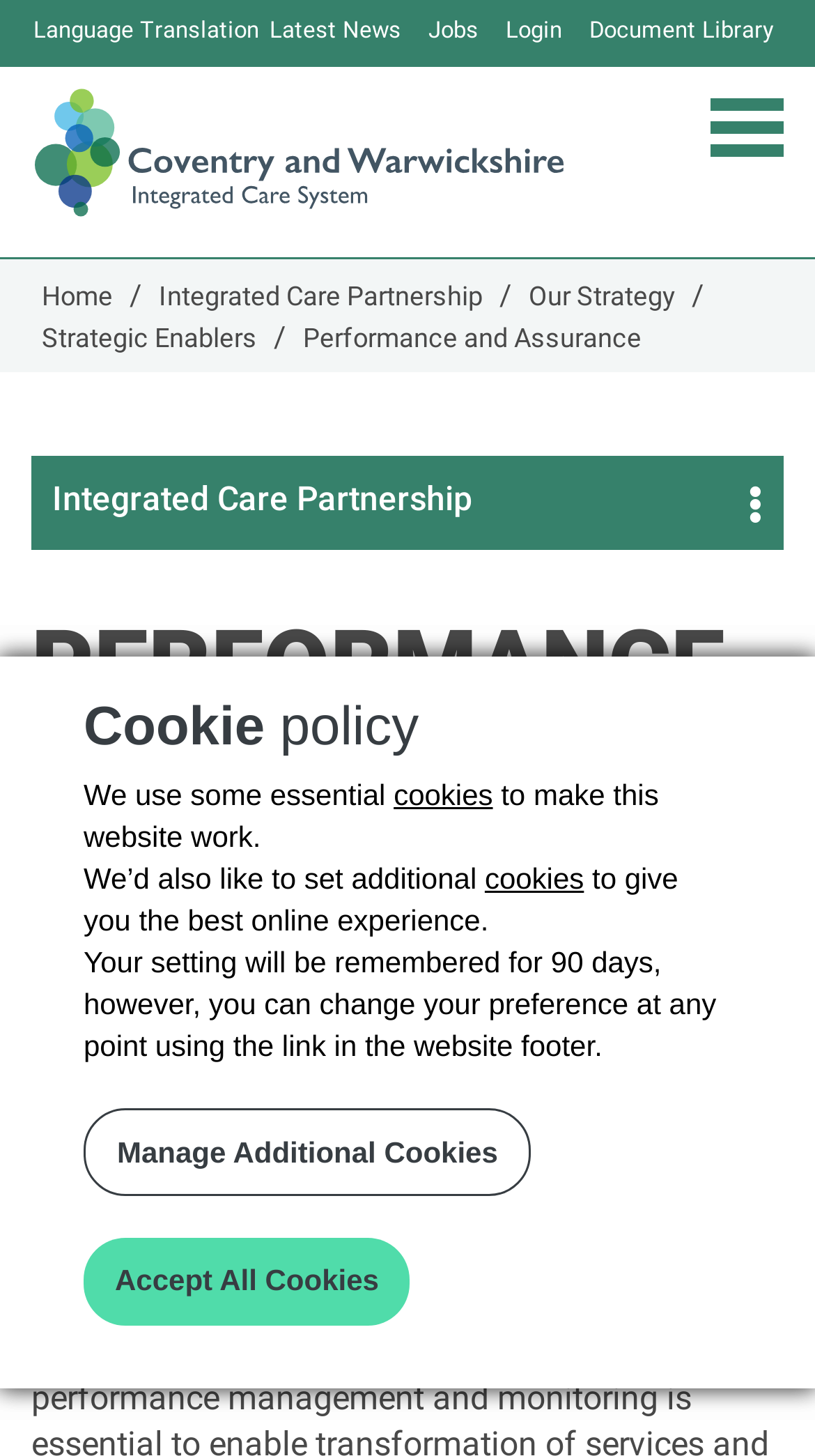How long will the cookie settings be remembered?
Refer to the image and answer the question using a single word or phrase.

90 days